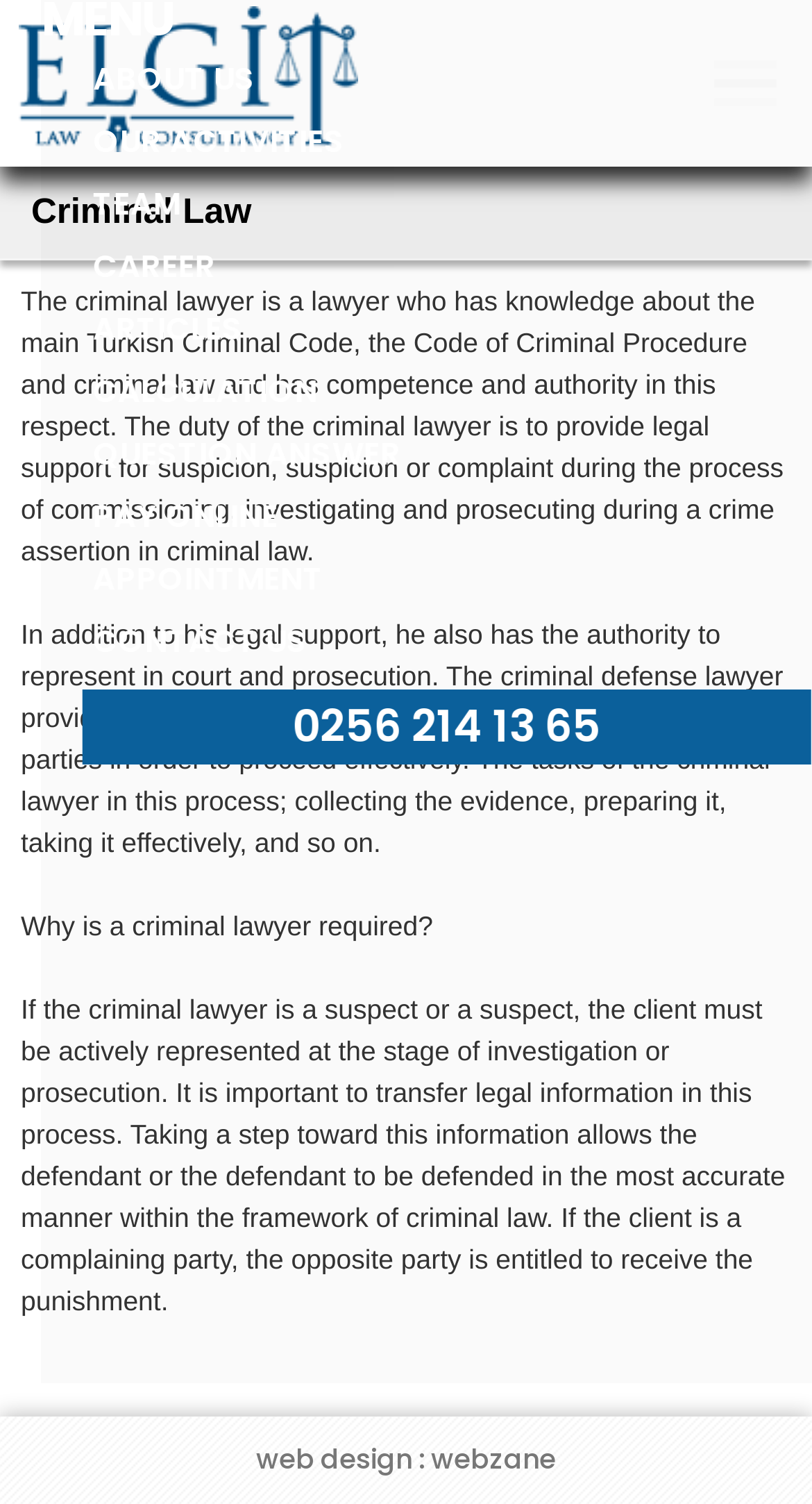What is the importance of legal information in the criminal law process?
Answer the question with as much detail as you can, using the image as a reference.

Legal information is important in the criminal law process because it ensures that the parties involved receive a fair trial. The criminal lawyer provides legal information to their clients, which enables them to make informed decisions and navigate the criminal law system effectively.